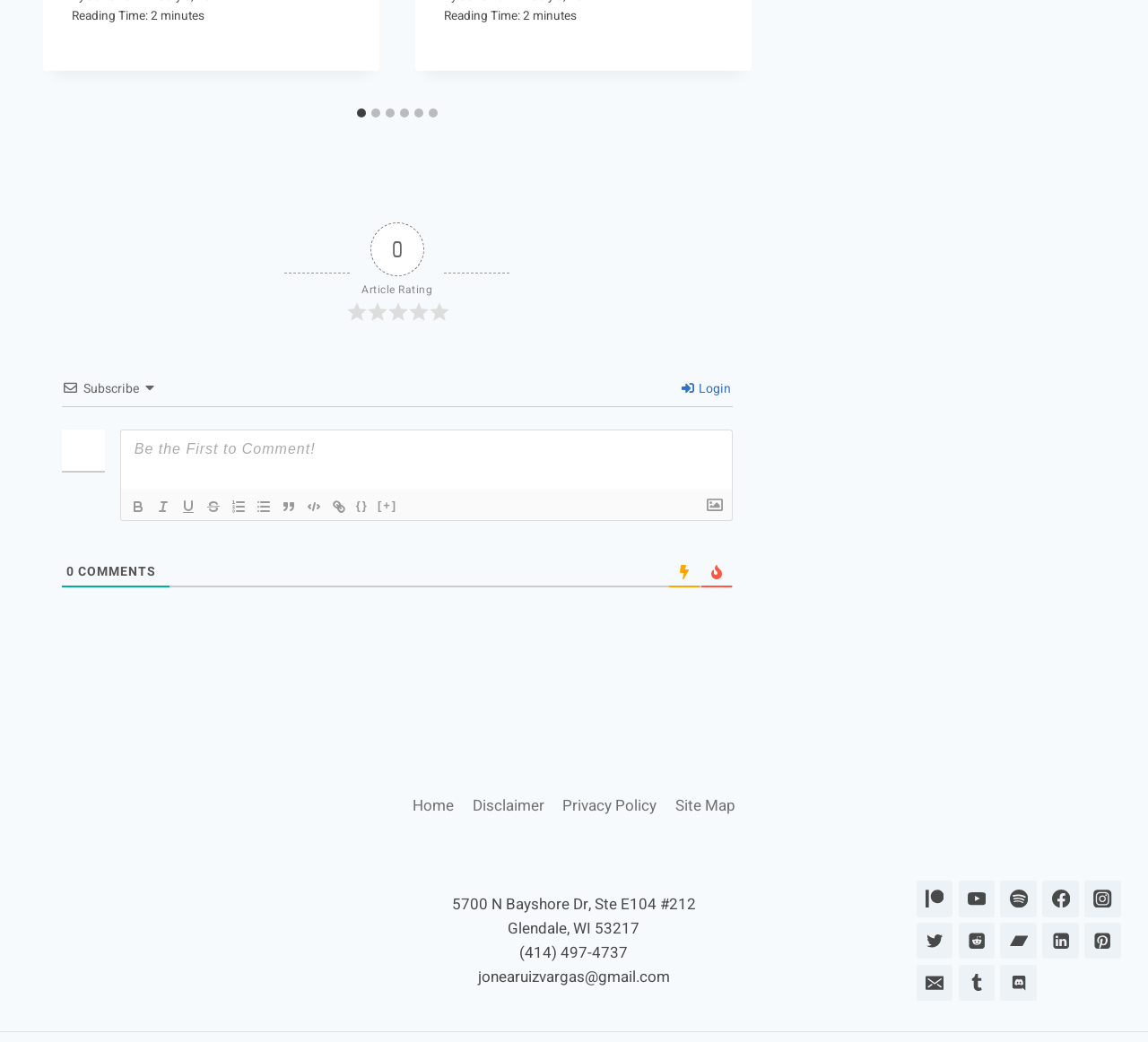Based on what you see in the screenshot, provide a thorough answer to this question: How many social media platforms are linked at the bottom of the webpage?

The footer section of the webpage contains links to 9 social media platforms, namely Patreon, YouTube, Spotify, Facebook, Instagram, Twitter, Reddit, Bandcamp, and LinkedIn.